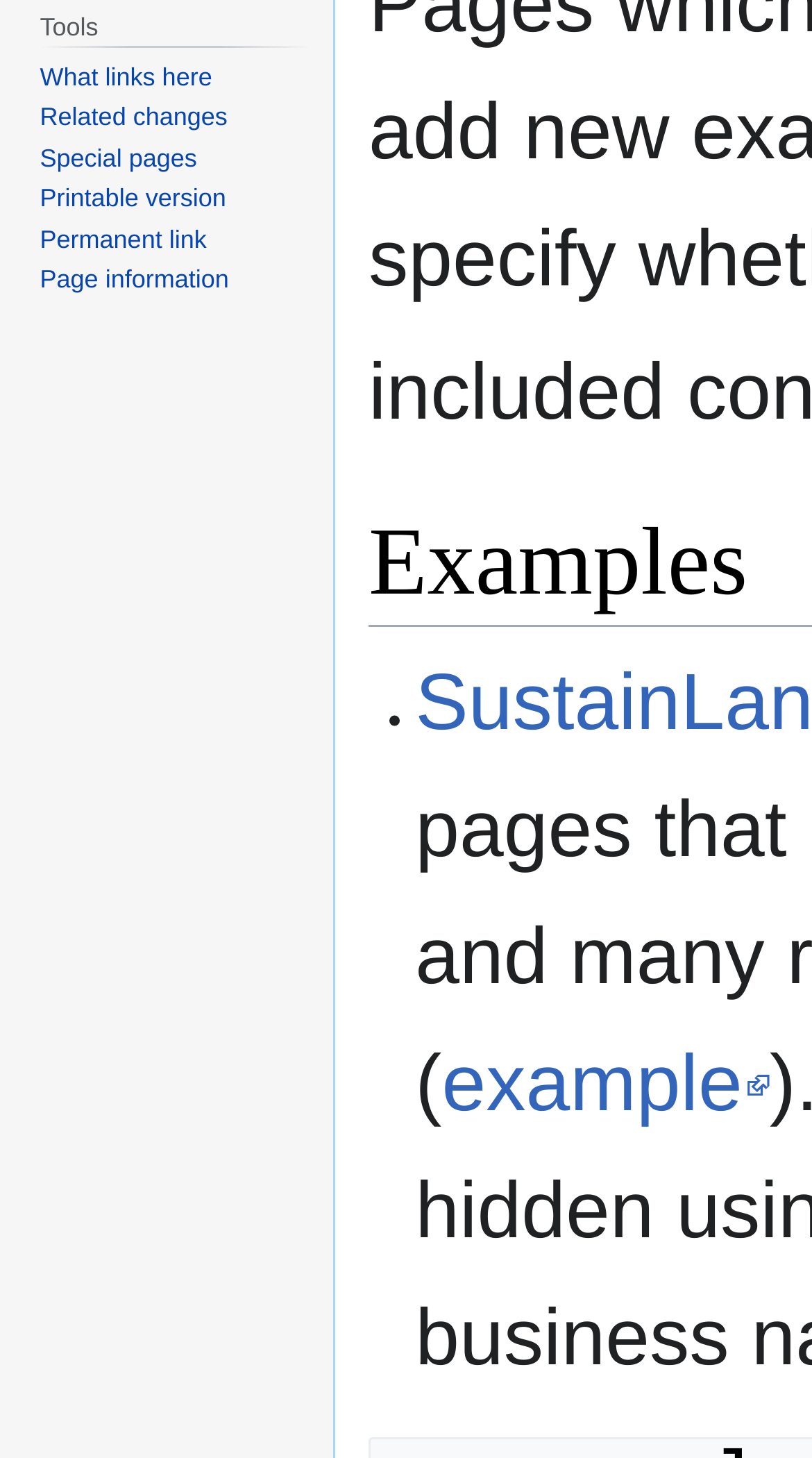Given the webpage screenshot, identify the bounding box of the UI element that matches this description: "What links here".

[0.049, 0.043, 0.261, 0.063]